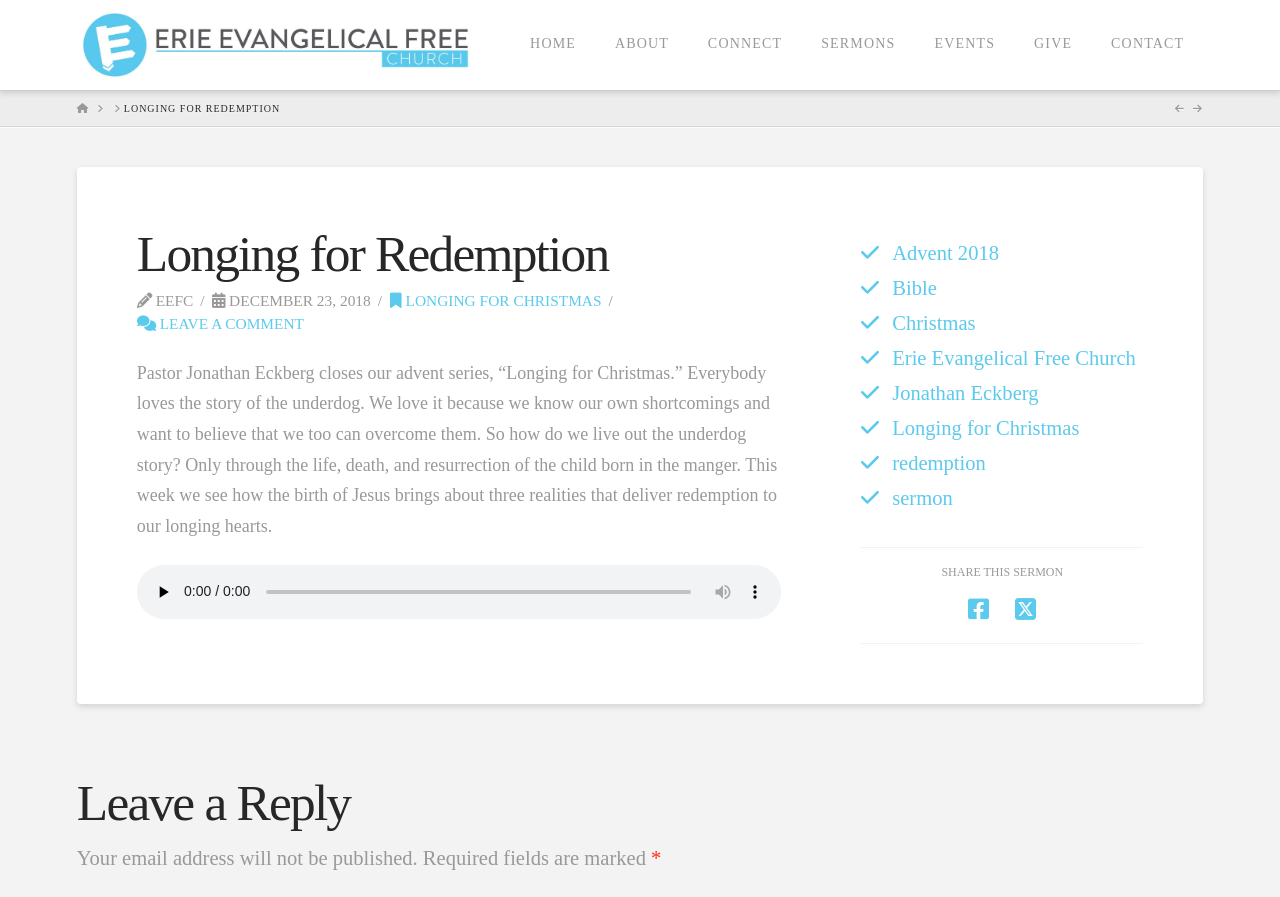How many audio controls are available?
Provide an in-depth and detailed answer to the question.

The audio controls can be found in the main content area of the webpage, where there are four buttons: play, mute, show more media controls, and a slider for audio time scrubbing.